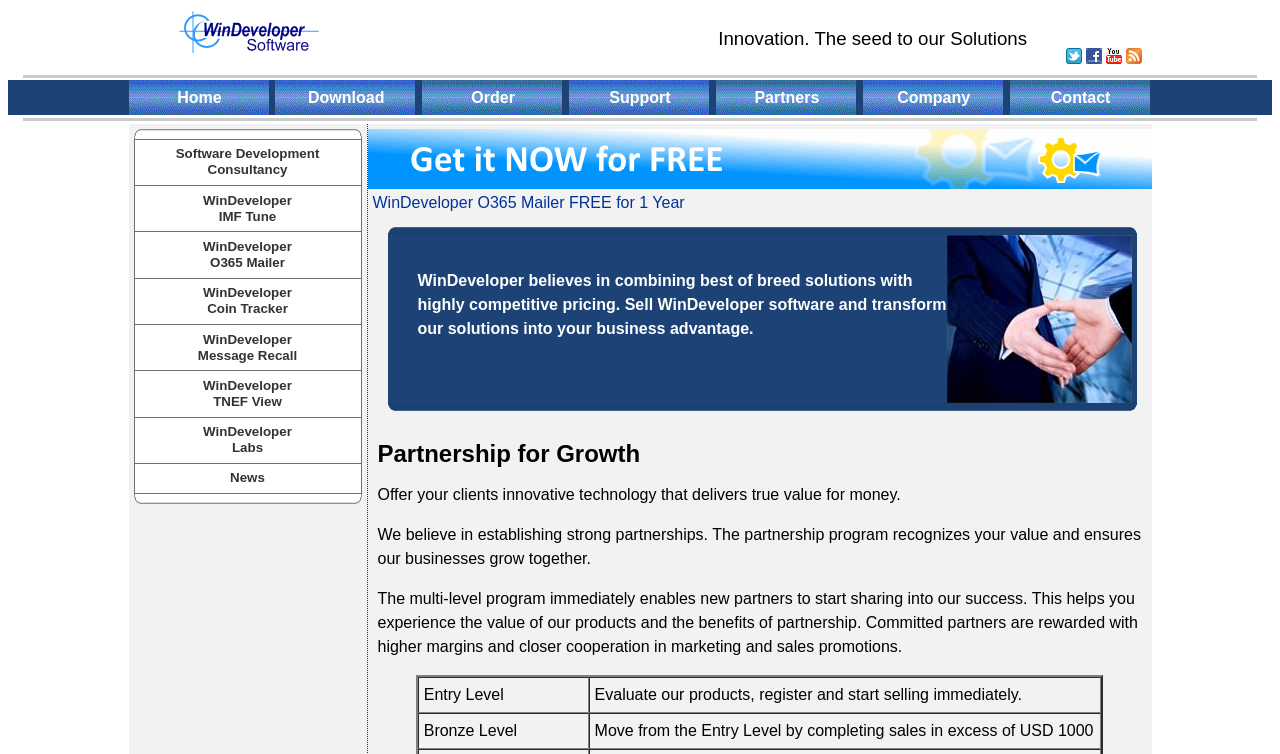From the given element description: "WinDeveloper O365 Mailer", find the bounding box for the UI element. Provide the coordinates as four float numbers between 0 and 1, in the order [left, top, right, bottom].

[0.159, 0.317, 0.228, 0.358]